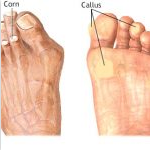Provide a brief response to the question below using a single word or phrase: 
What is the main difference between a corn and a callus?

Pain level